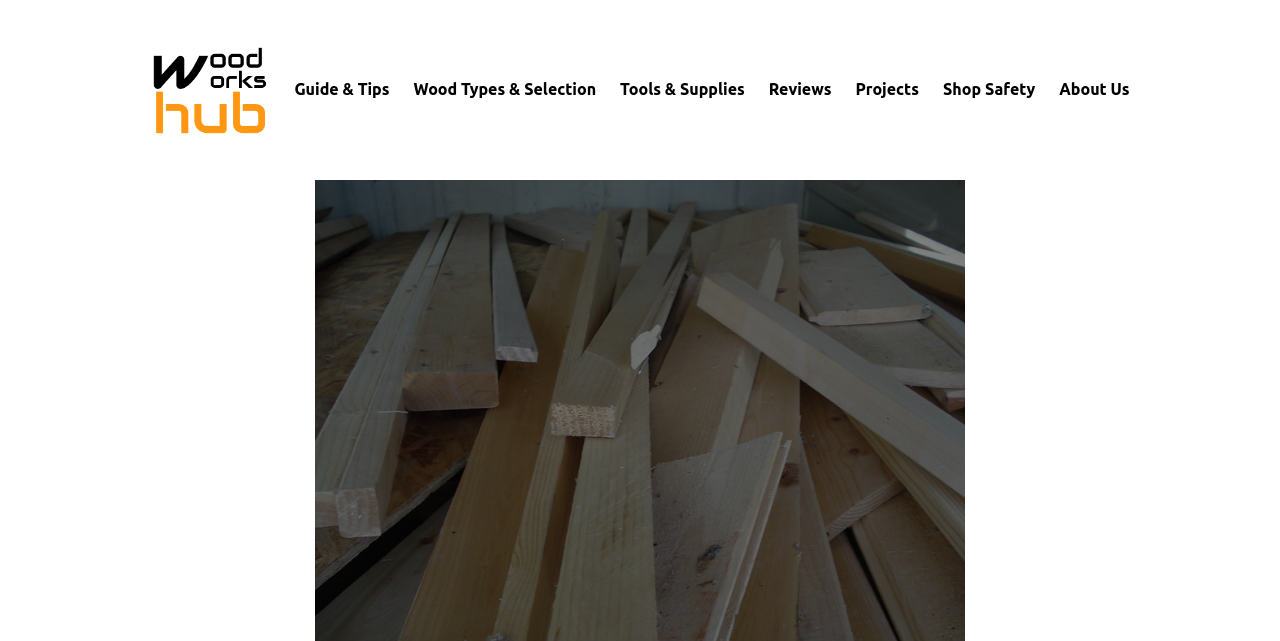Locate the UI element described as follows: "Shop Safety". Return the bounding box coordinates as four float numbers between 0 and 1 in the order [left, top, right, bottom].

[0.737, 0.121, 0.809, 0.16]